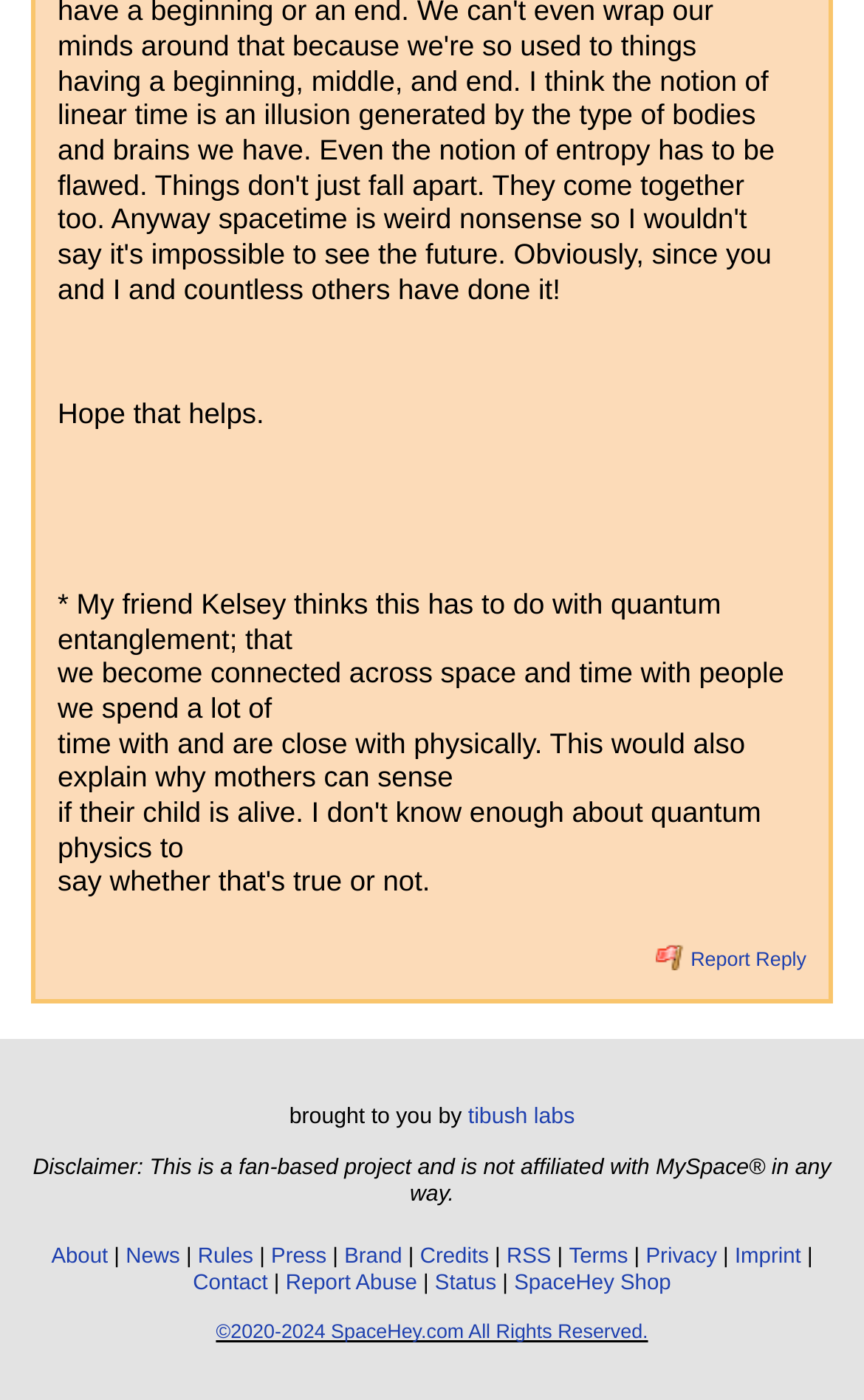Locate the bounding box coordinates of the item that should be clicked to fulfill the instruction: "Visit the blog by LISI".

None